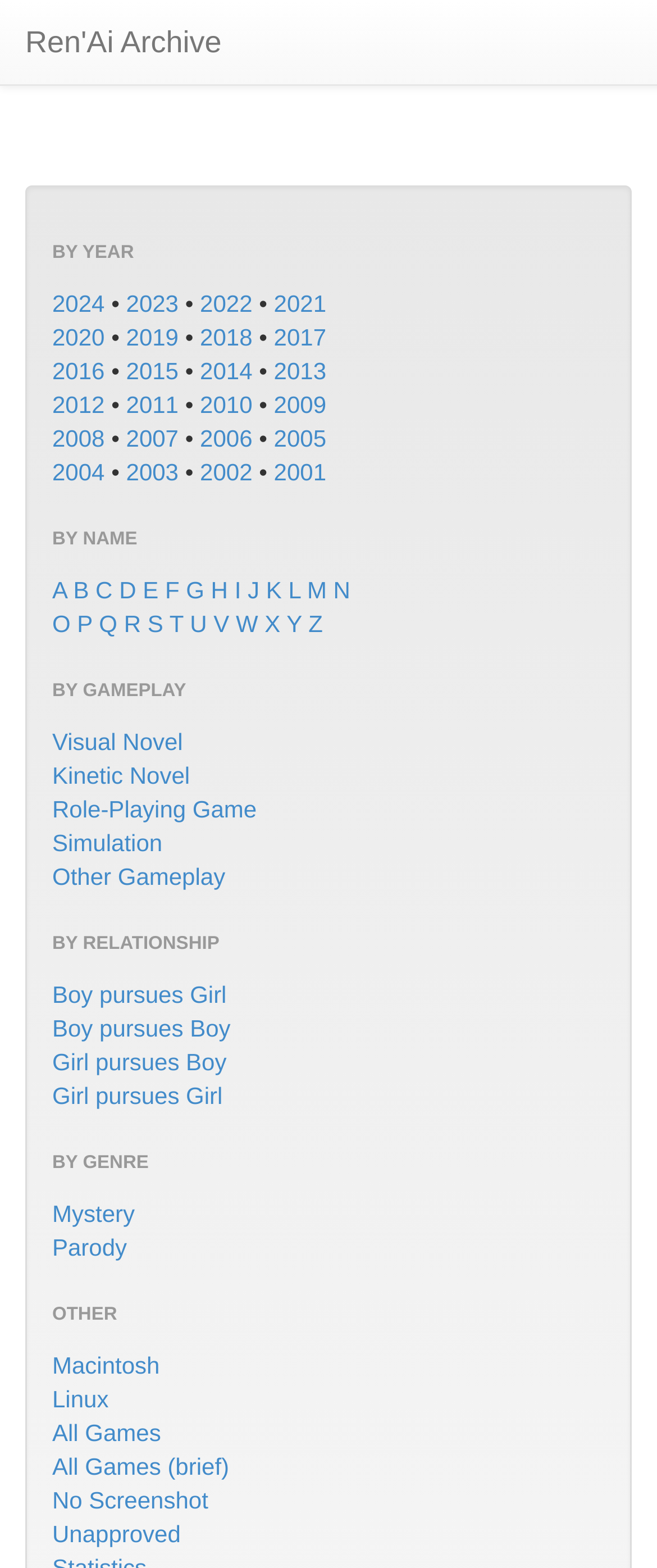Find the bounding box coordinates for the HTML element specified by: "Boy pursues Boy".

[0.079, 0.647, 0.351, 0.664]